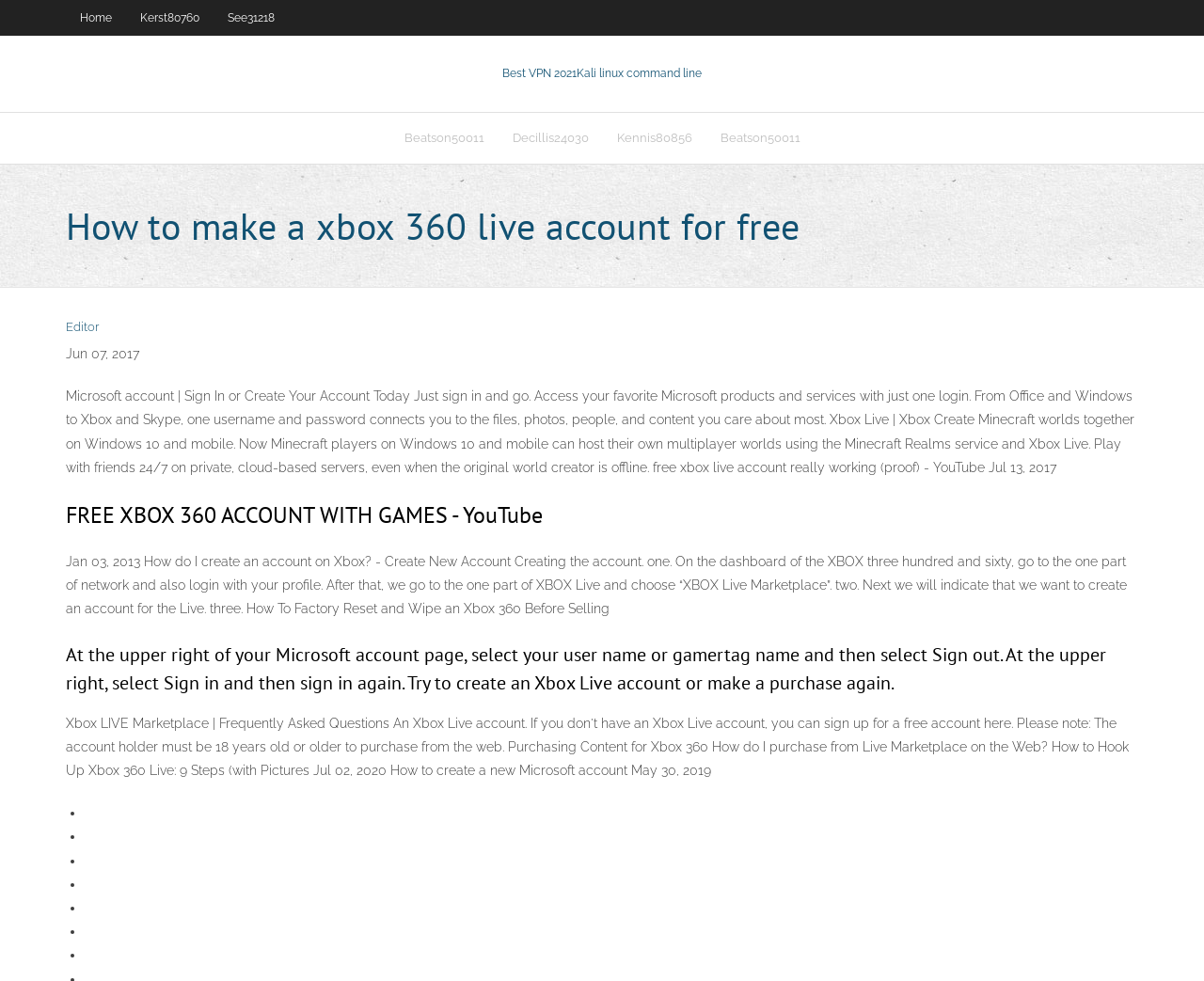Reply to the question with a single word or phrase:
What is the name of the service mentioned in the webpage?

Minecraft Realms